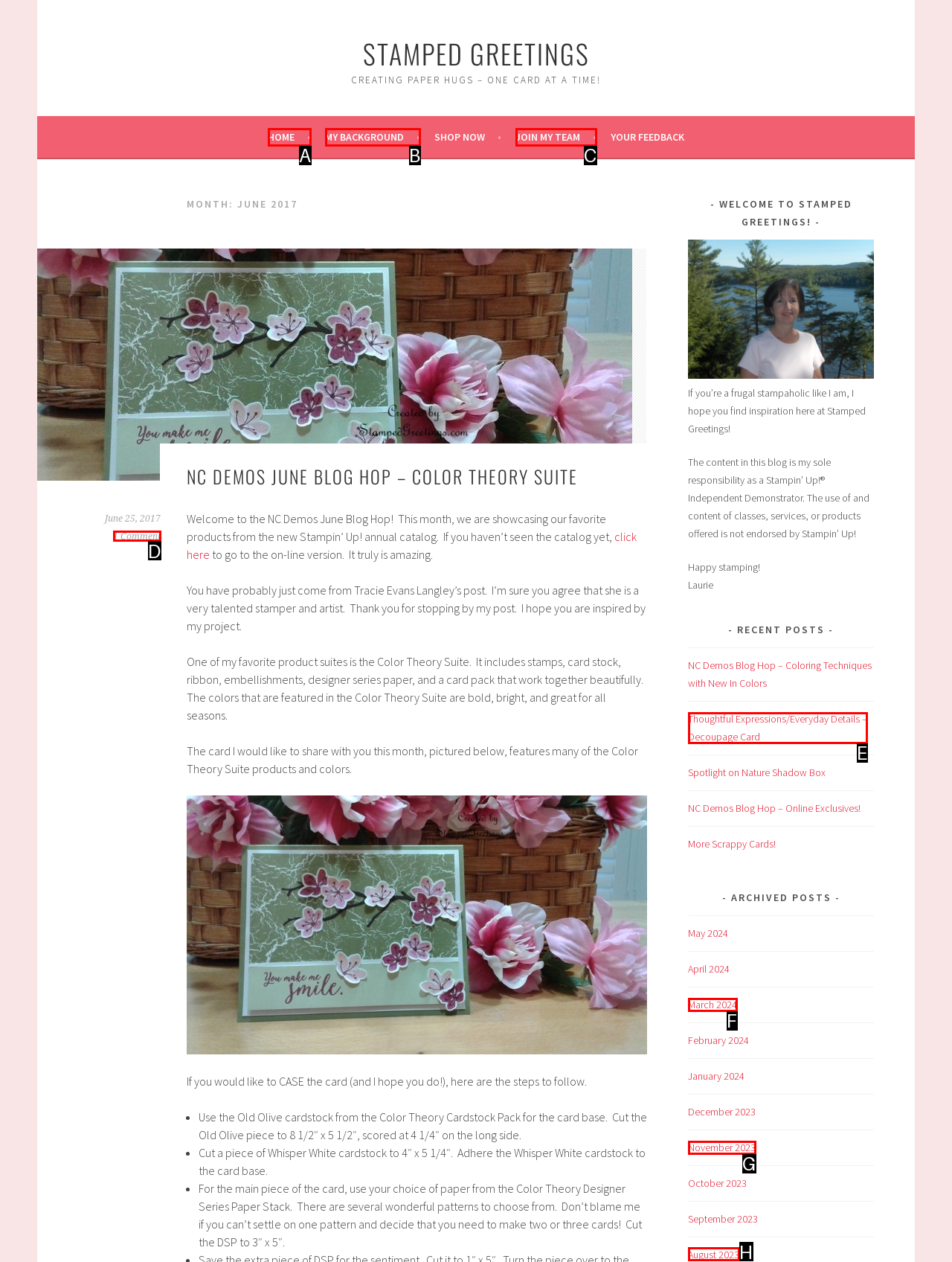Match the description: Join My Team to the appropriate HTML element. Respond with the letter of your selected option.

C